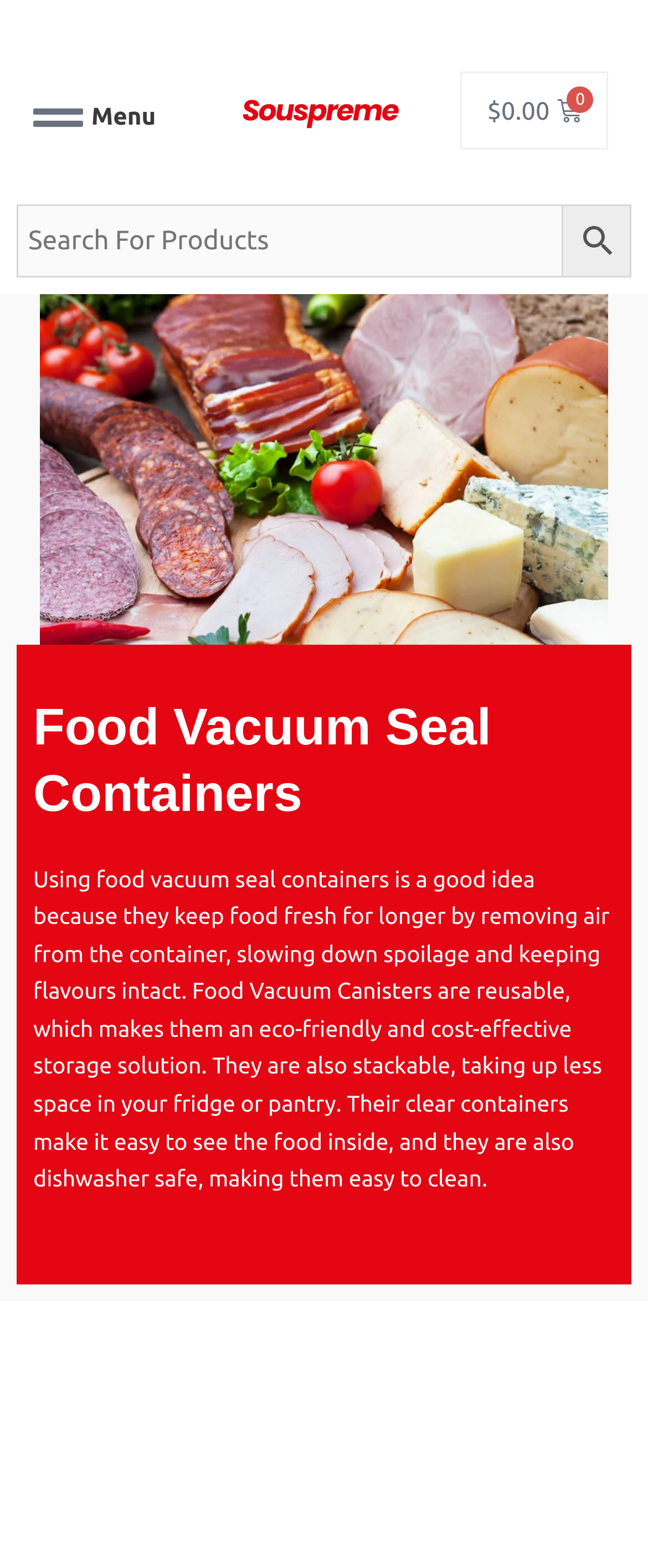Is the search bar located at the top of the page?
Refer to the image and give a detailed response to the question.

Based on the bounding box coordinates, the search bar is located at the top of the page, with its top-left corner at (0.026, 0.13) and bottom-right corner at (0.974, 0.177).